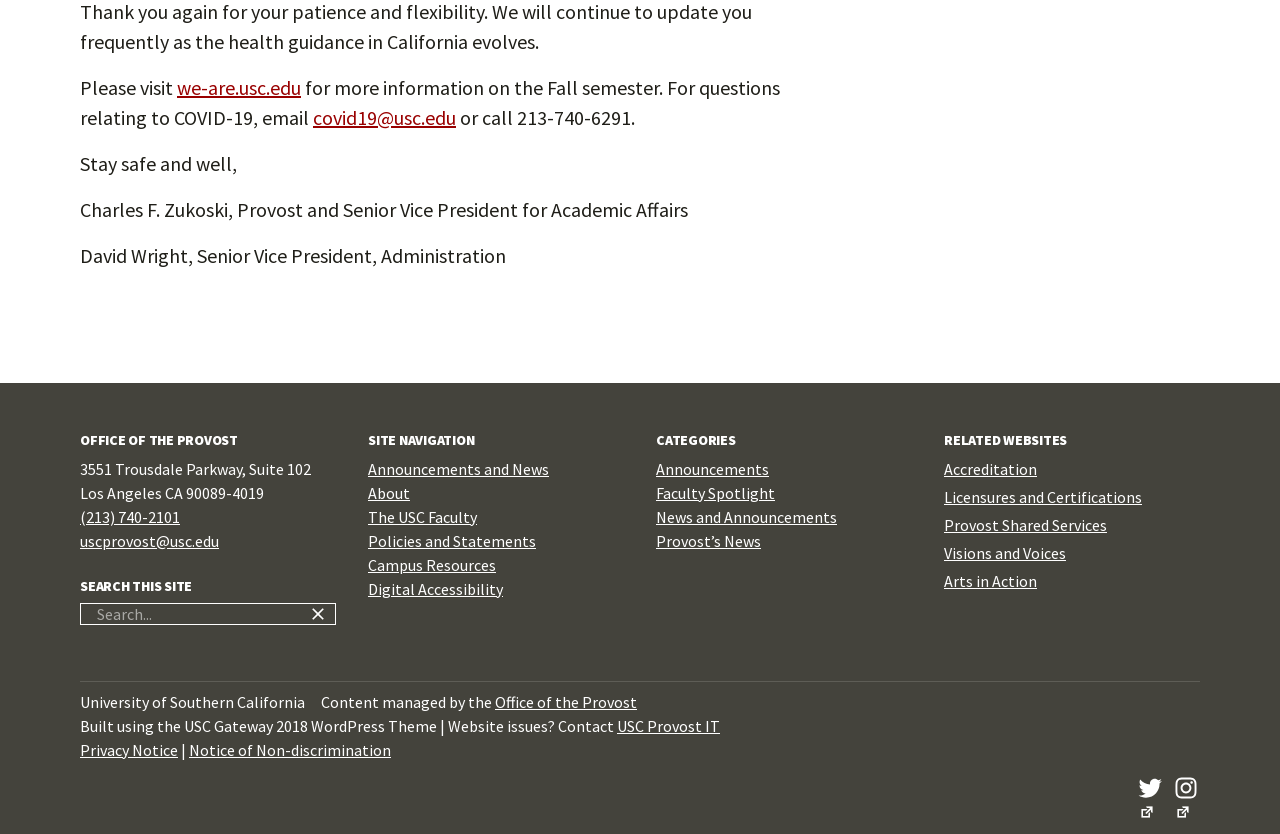Using floating point numbers between 0 and 1, provide the bounding box coordinates in the format (top-left x, top-left y, bottom-right x, bottom-right y). Locate the UI element described here: Campus Resources

[0.288, 0.665, 0.388, 0.689]